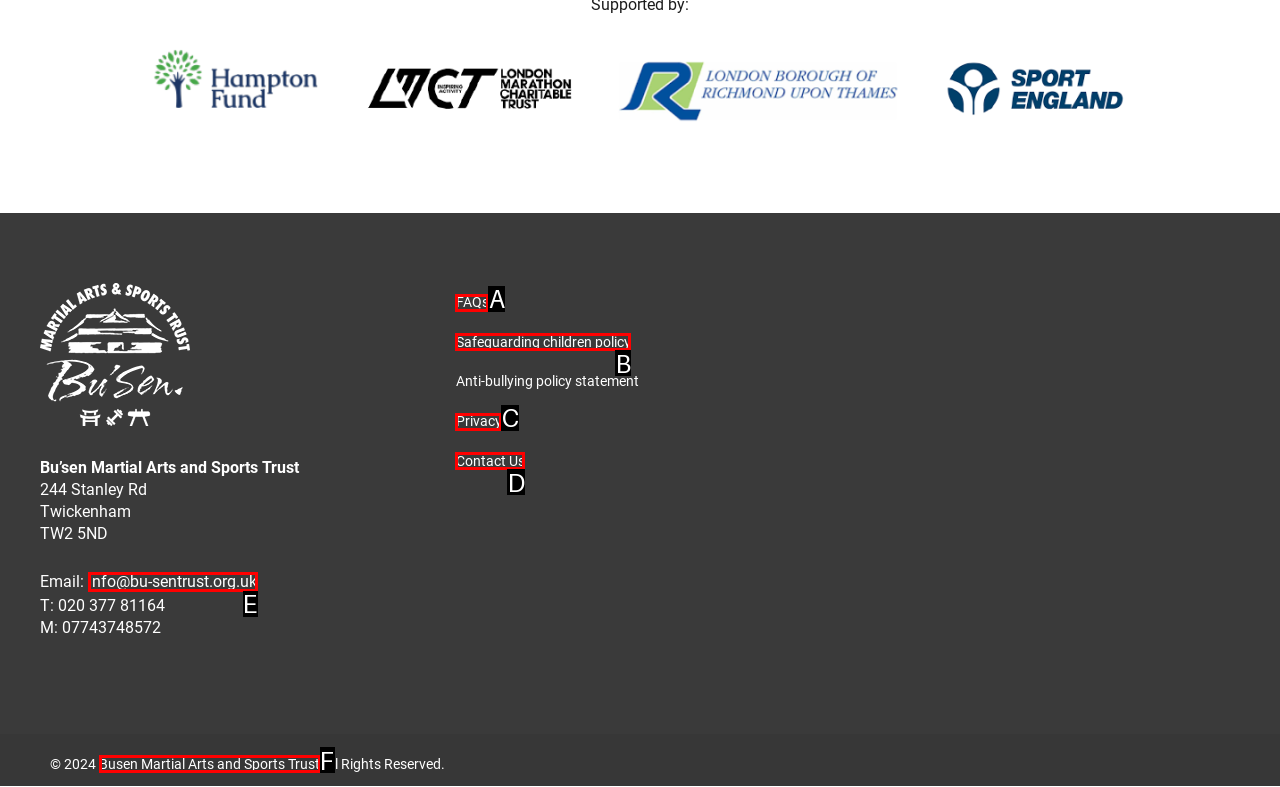Please identify the UI element that matches the description: Contact Us
Respond with the letter of the correct option.

D